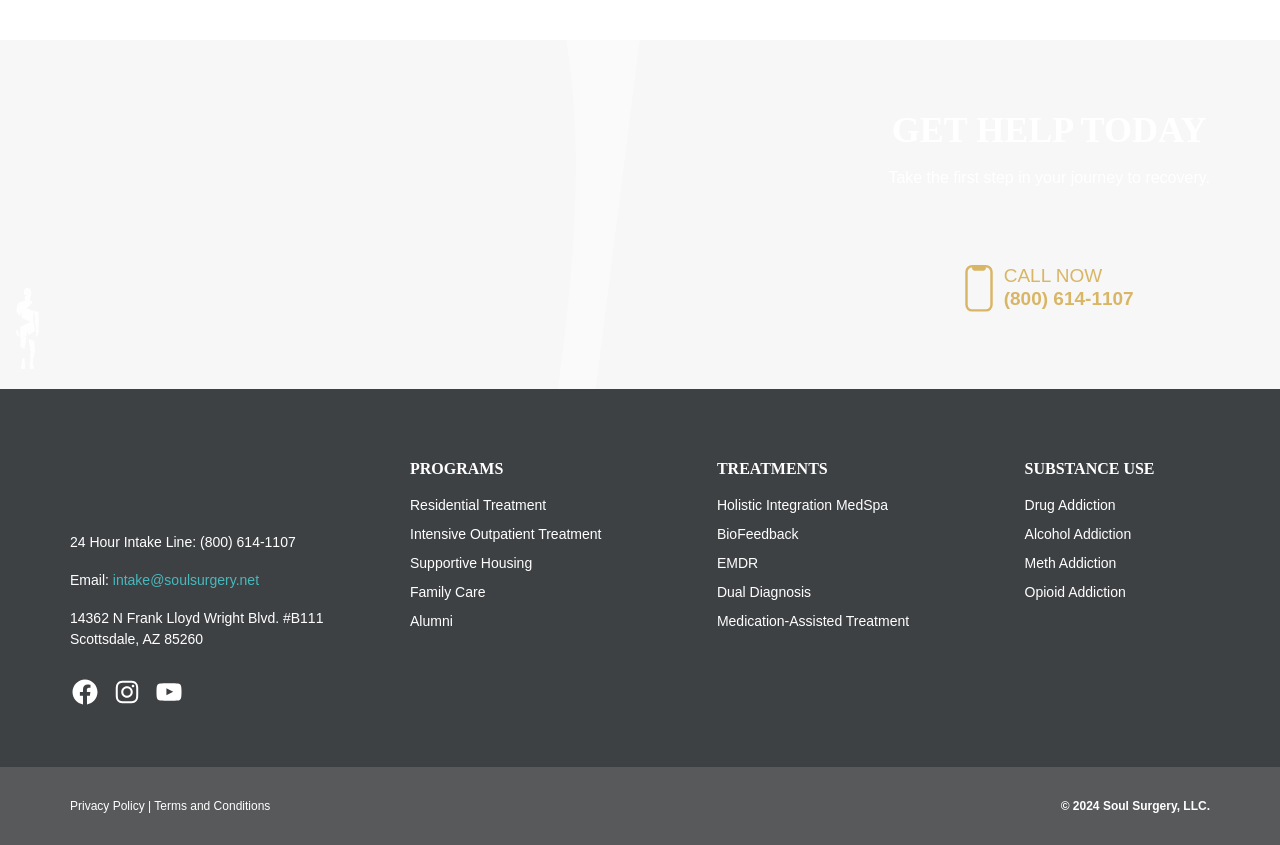Determine the bounding box coordinates of the element that should be clicked to execute the following command: "Get help with drug addiction".

[0.8, 0.588, 0.872, 0.607]